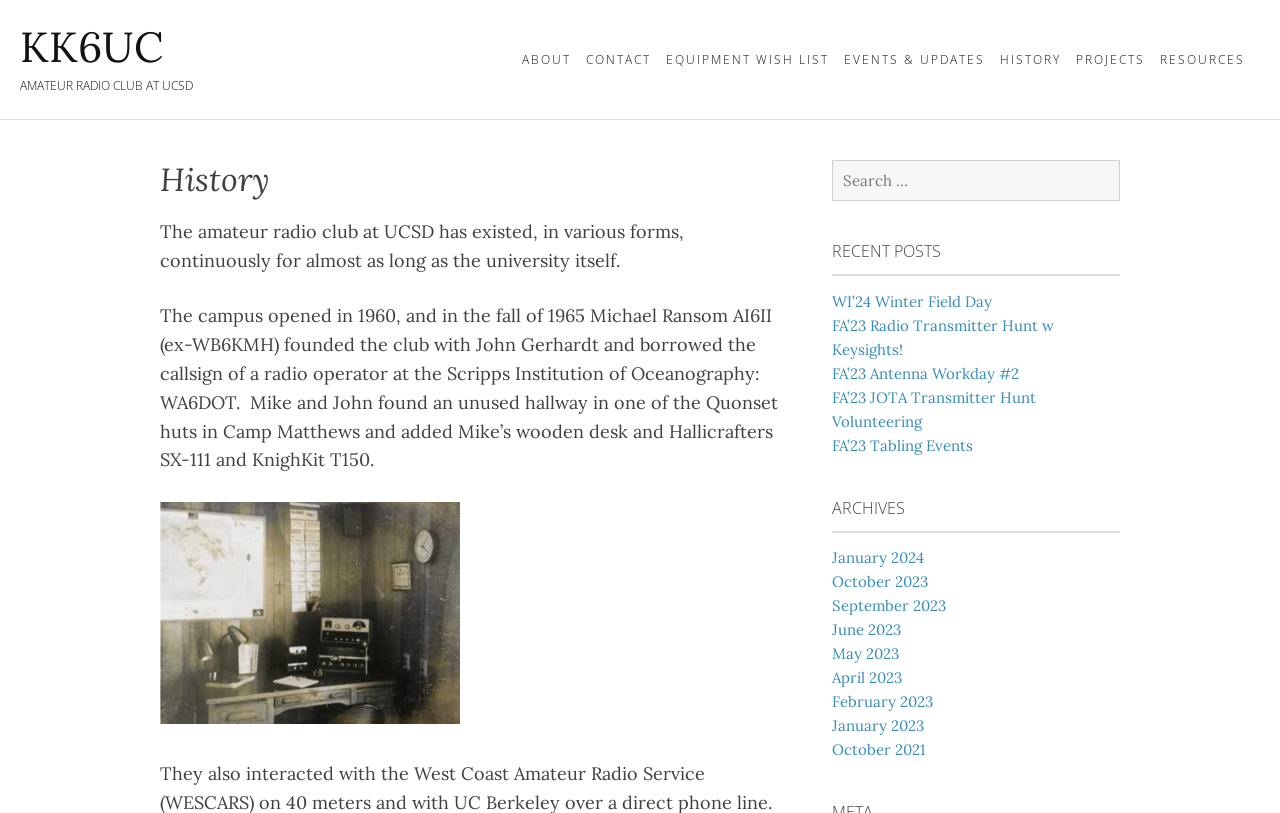Provide a one-word or brief phrase answer to the question:
How many links are in the 'ARCHIVES' section?

9